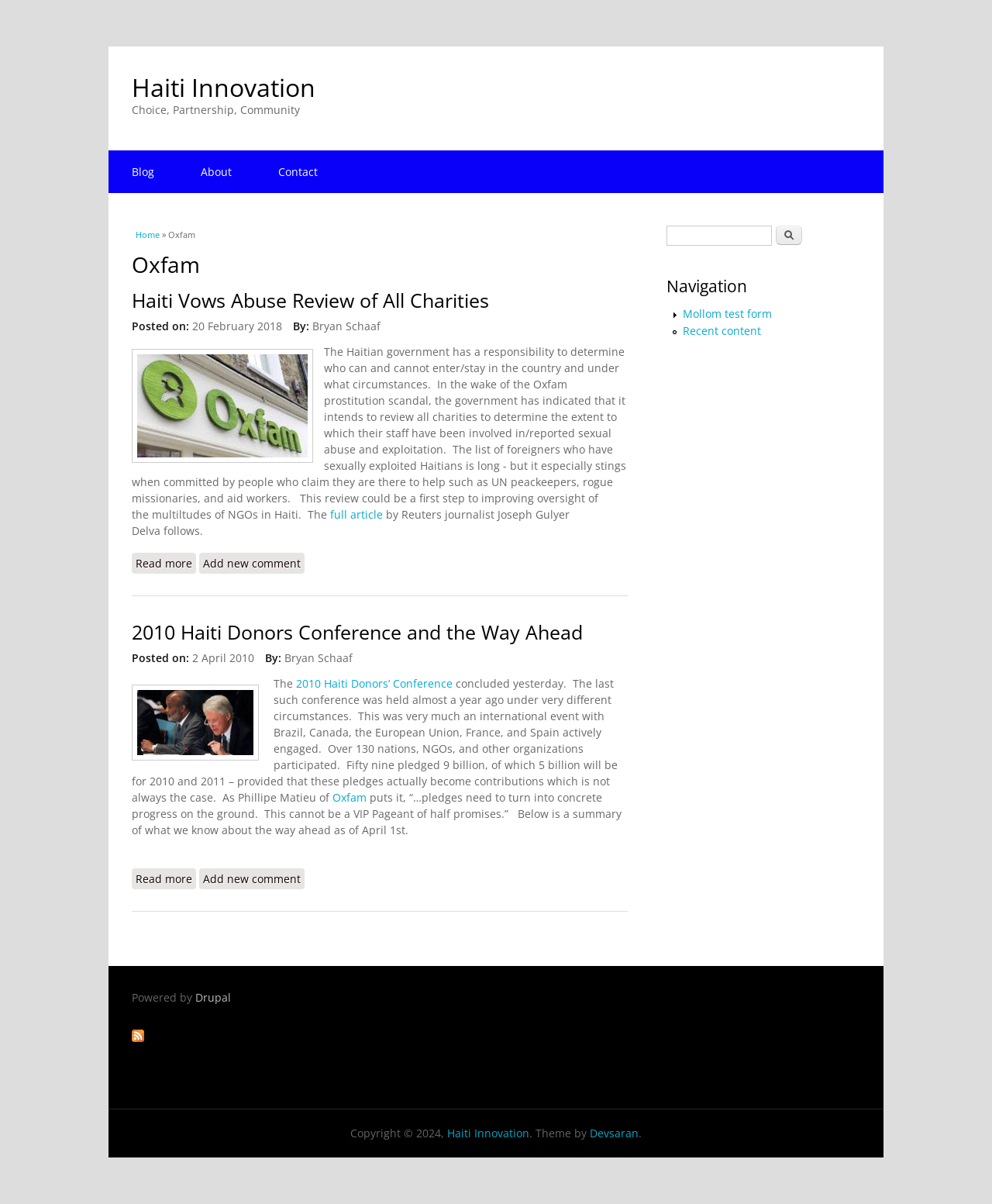What is the topic of the first article?
Answer the question using a single word or phrase, according to the image.

Haiti Vows Abuse Review of All Charities